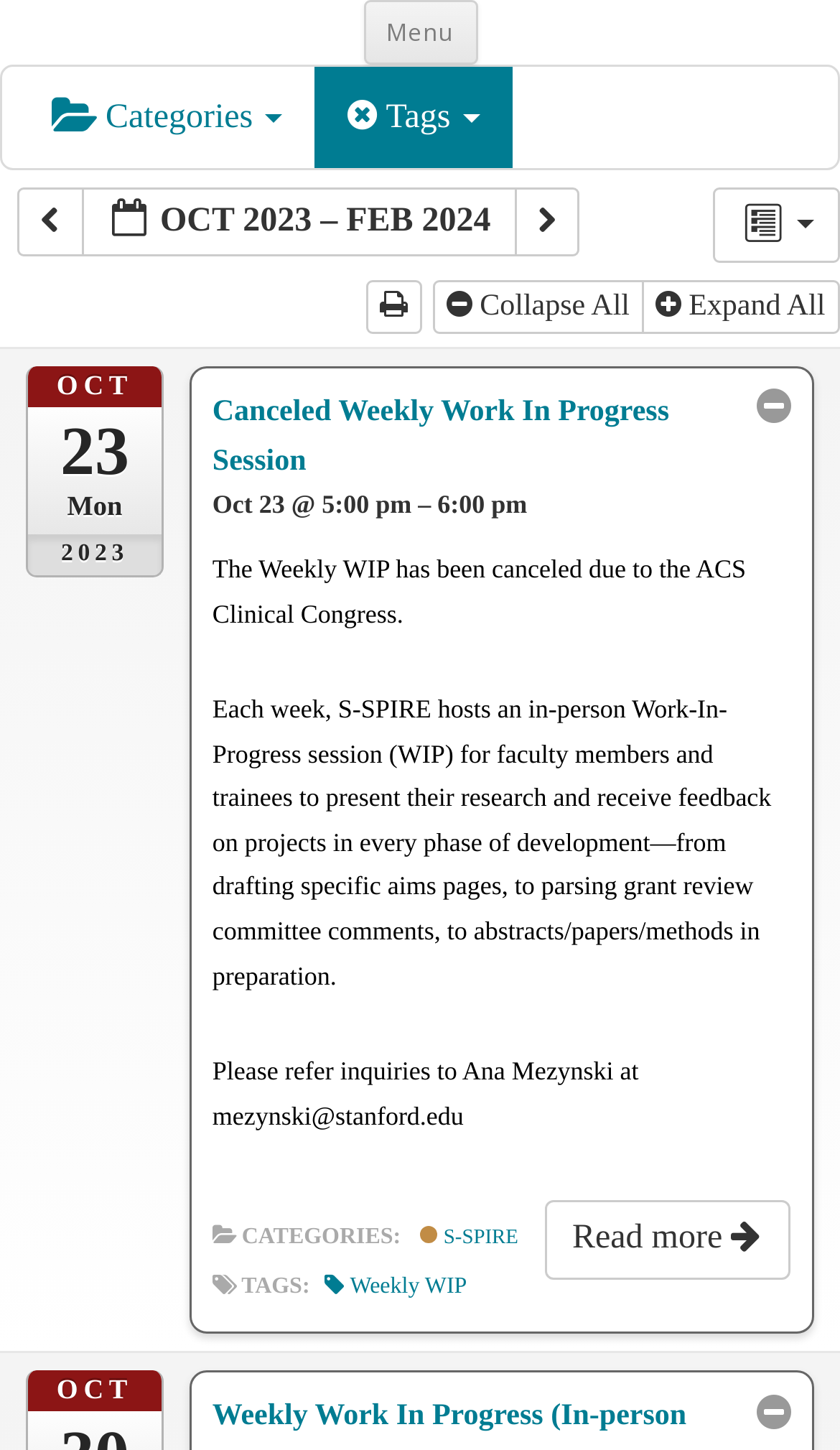Please identify the bounding box coordinates of the area that needs to be clicked to follow this instruction: "View ICANN Lookup".

None